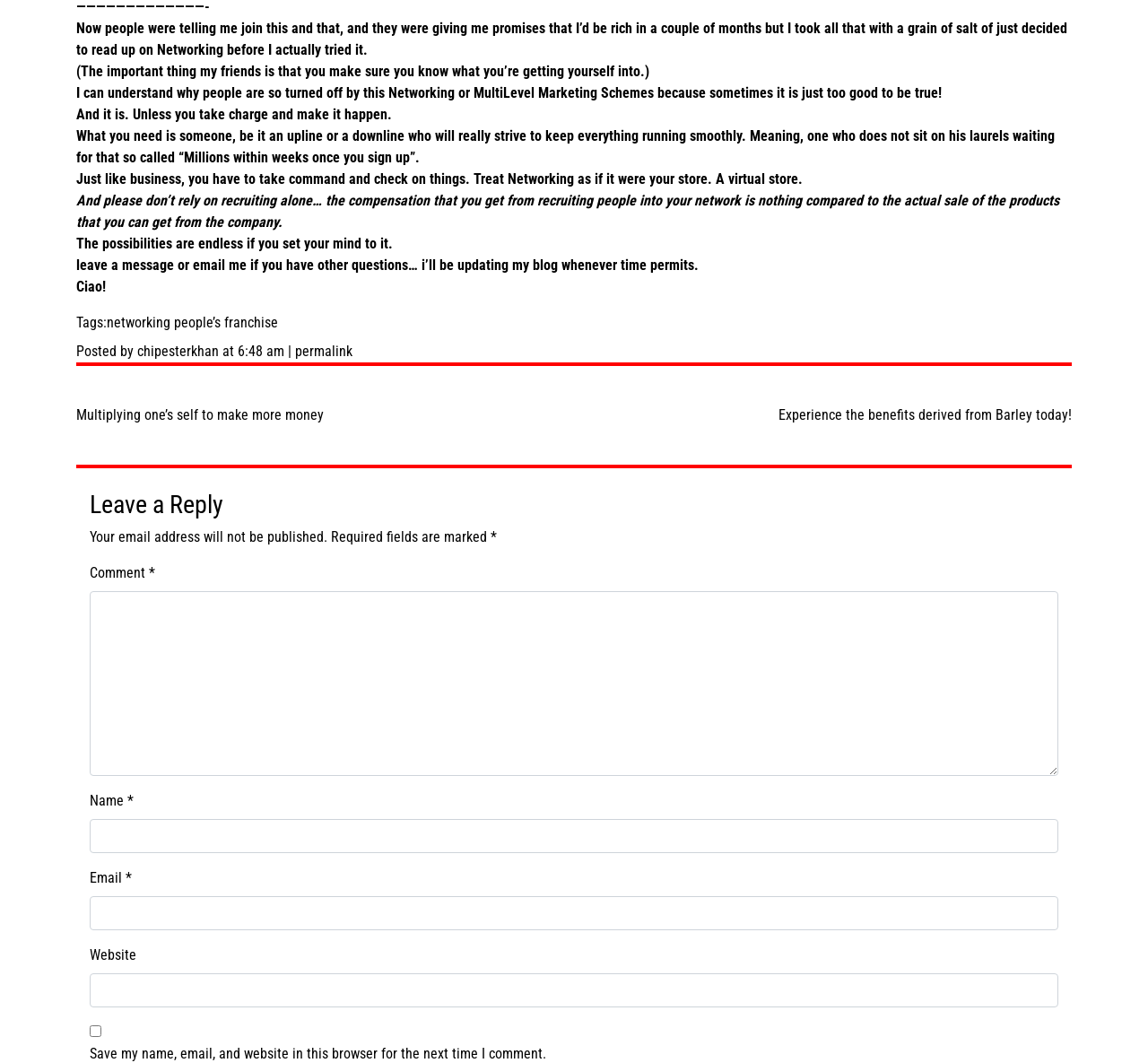Provide the bounding box for the UI element matching this description: "parent_node: Comment * name="comment"".

[0.078, 0.556, 0.922, 0.73]